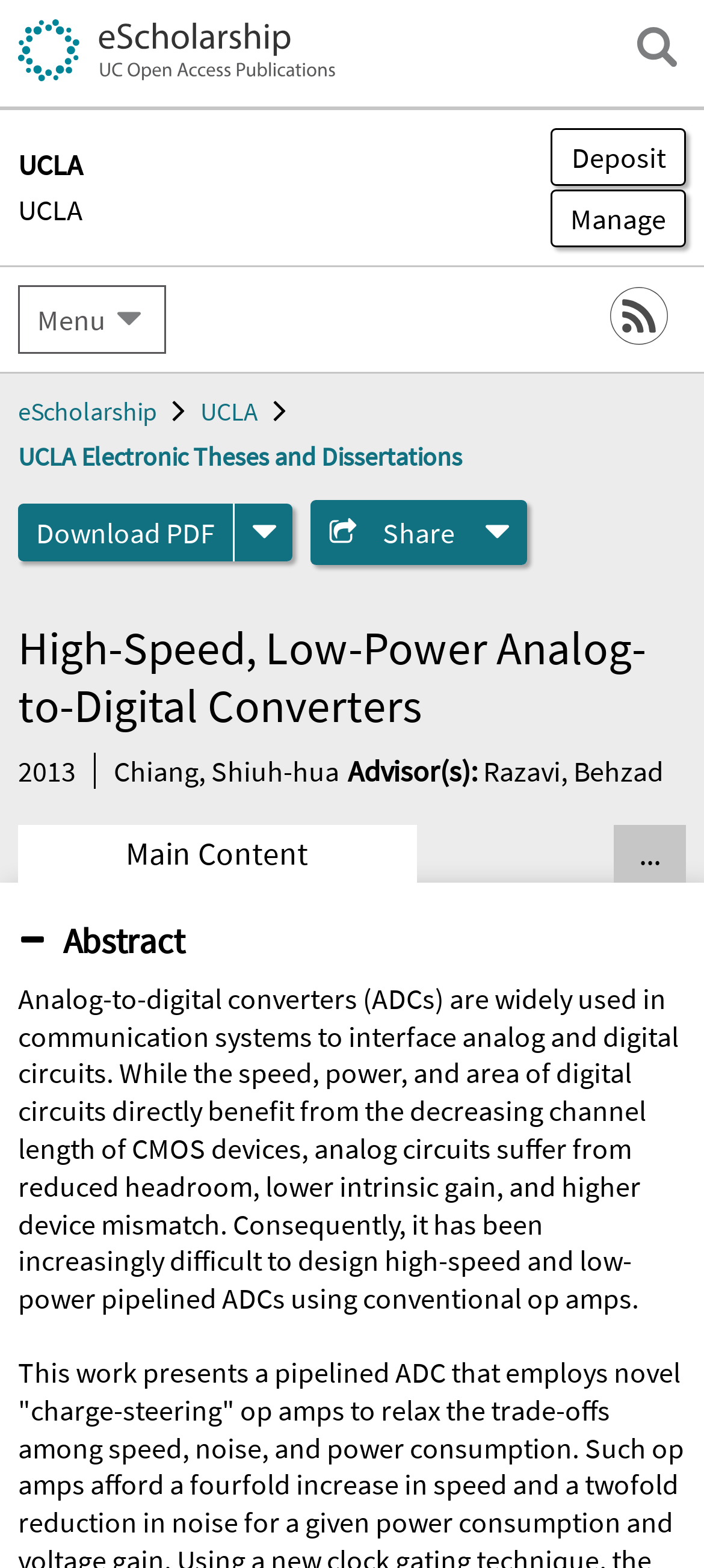Locate the bounding box coordinates of the clickable region to complete the following instruction: "Open the search field."

[0.892, 0.012, 0.974, 0.048]